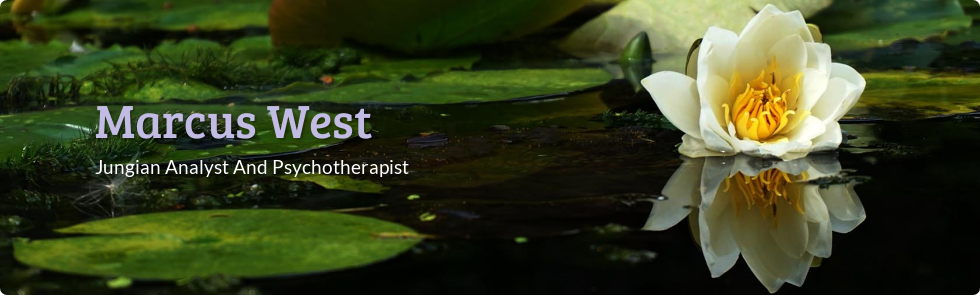Using the information shown in the image, answer the question with as much detail as possible: What is reflected in the water beneath the water lily?

The question asks what is reflected in the water beneath the water lily. According to the caption, the image features a serene water lily gracefully floating on a tranquil pond, reflecting beautifully in the water beneath it. Therefore, the water lily is reflected in the water beneath it.